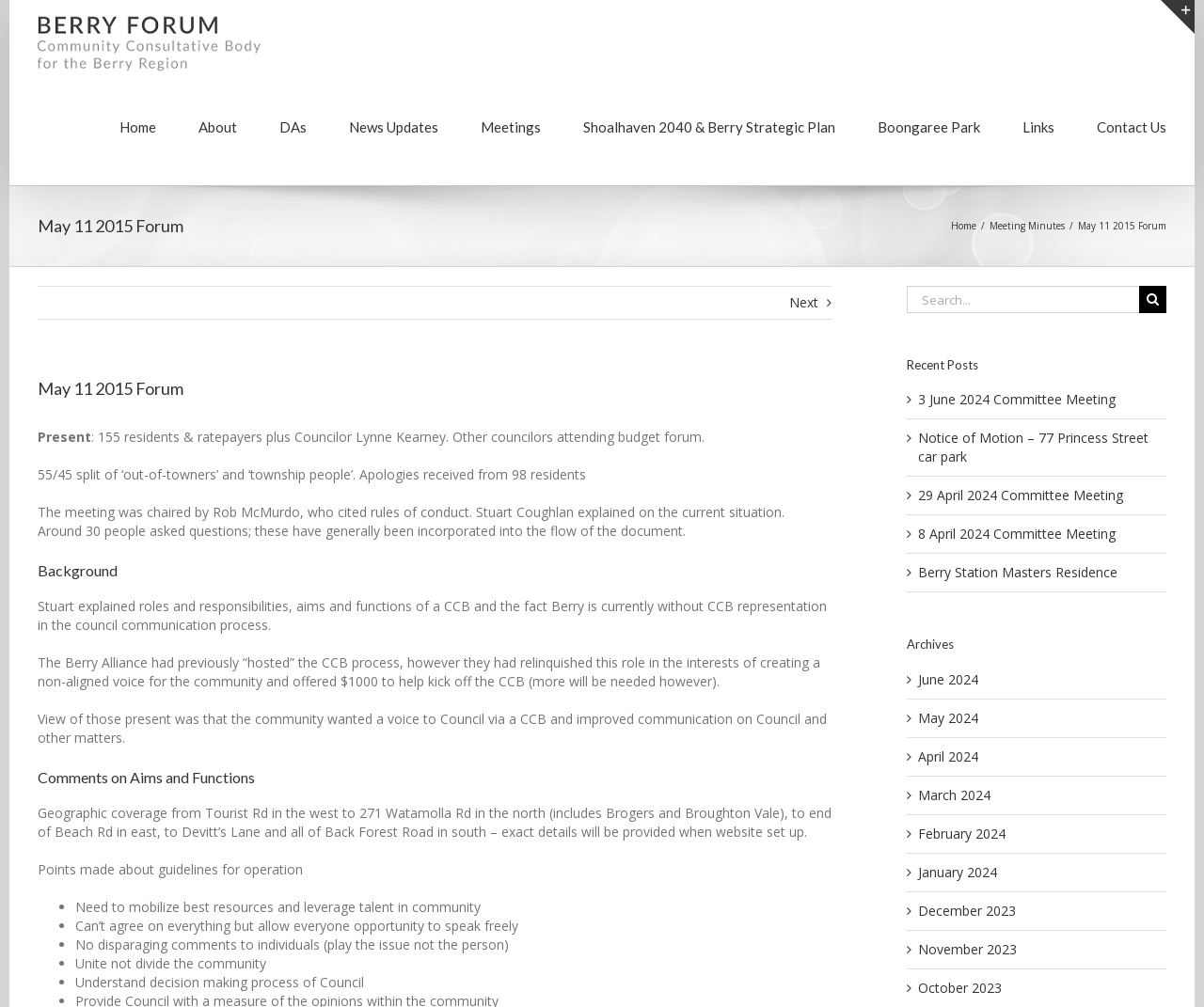Pinpoint the bounding box coordinates of the area that must be clicked to complete this instruction: "Toggle the sliding bar area".

[0.964, 0.0, 0.992, 0.034]